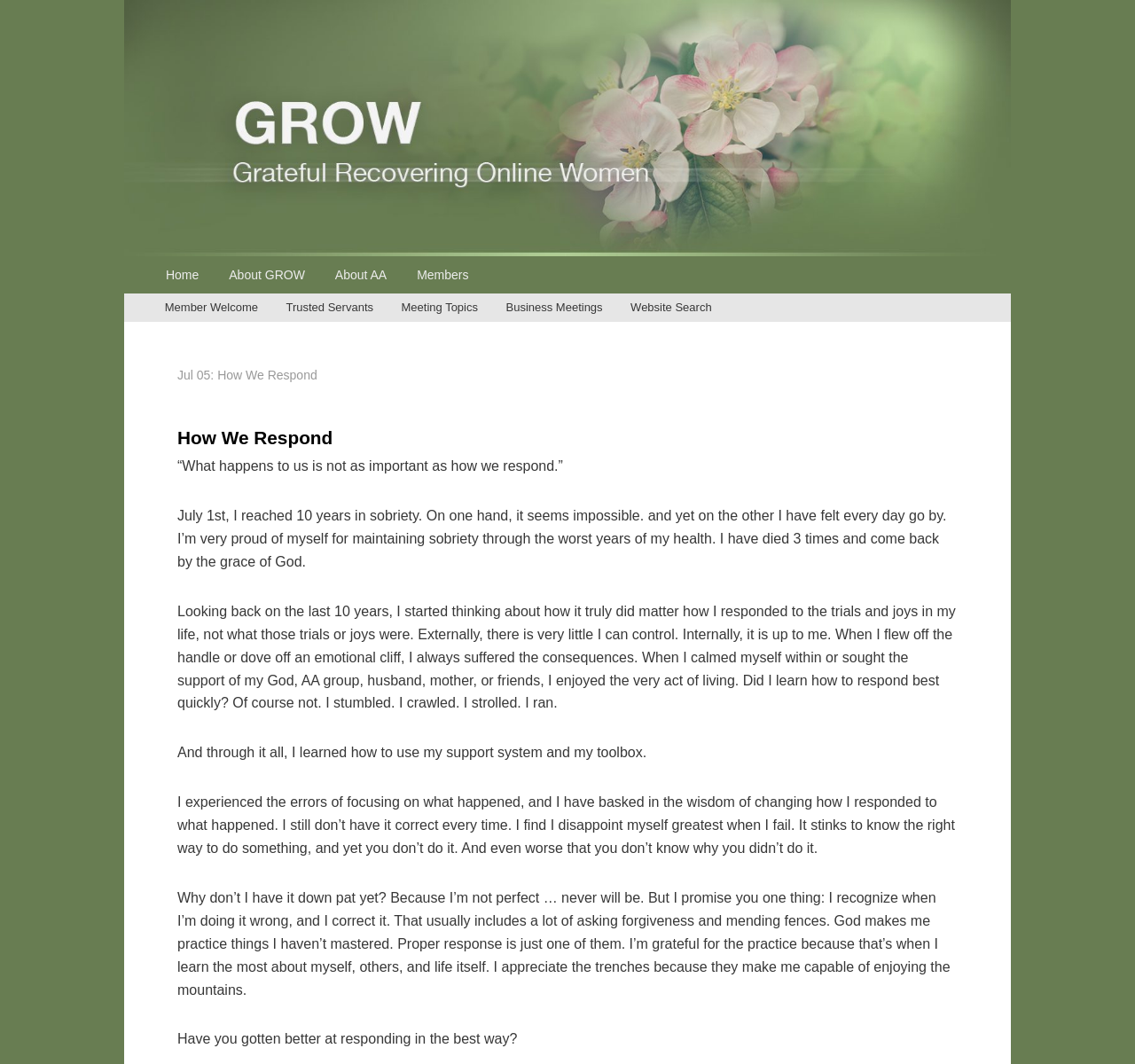Provide the bounding box coordinates of the HTML element this sentence describes: "Listings". The bounding box coordinates consist of four float numbers between 0 and 1, i.e., [left, top, right, bottom].

None